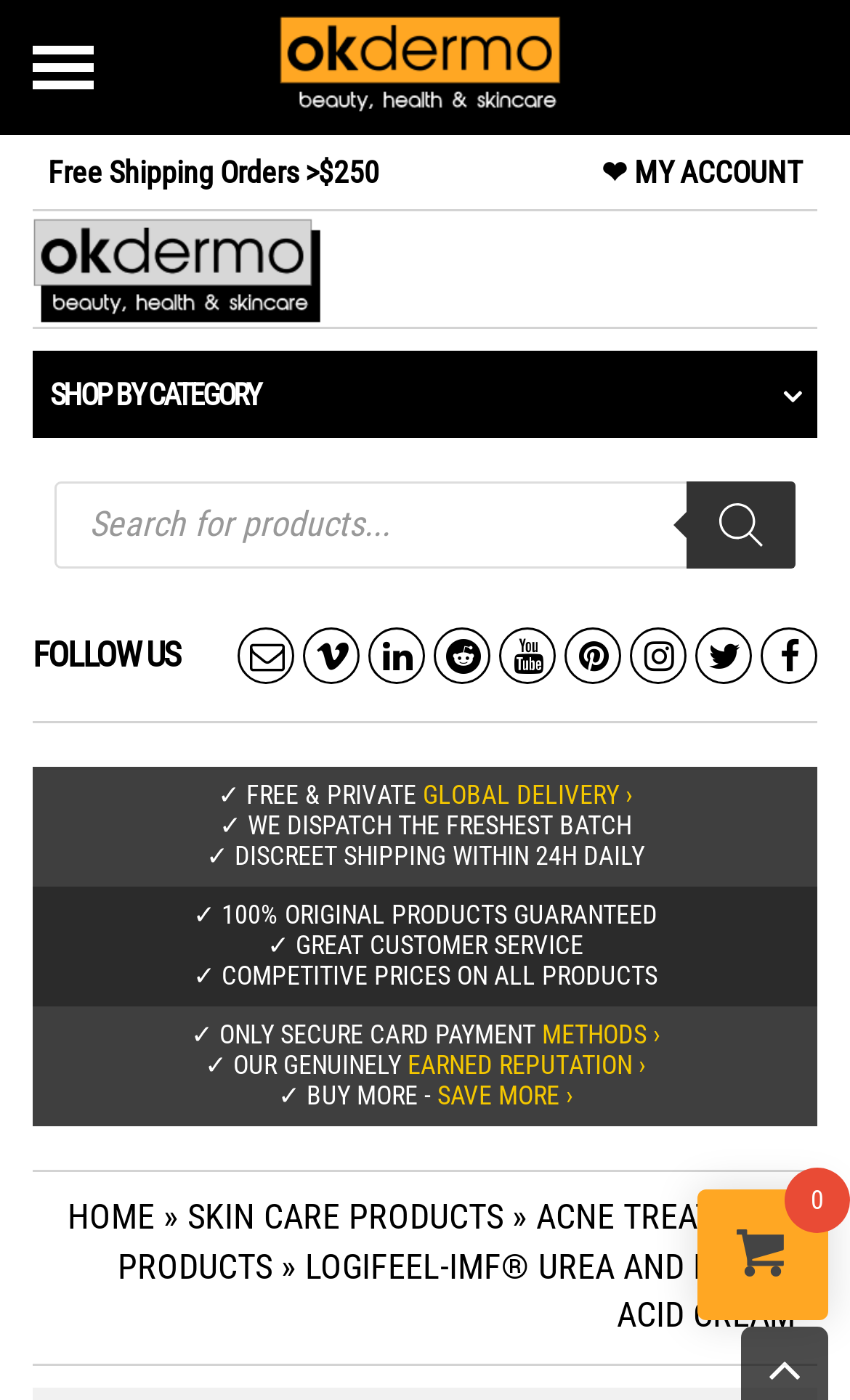Please find the bounding box coordinates of the element that must be clicked to perform the given instruction: "View skin care products". The coordinates should be four float numbers from 0 to 1, i.e., [left, top, right, bottom].

[0.221, 0.854, 0.592, 0.883]